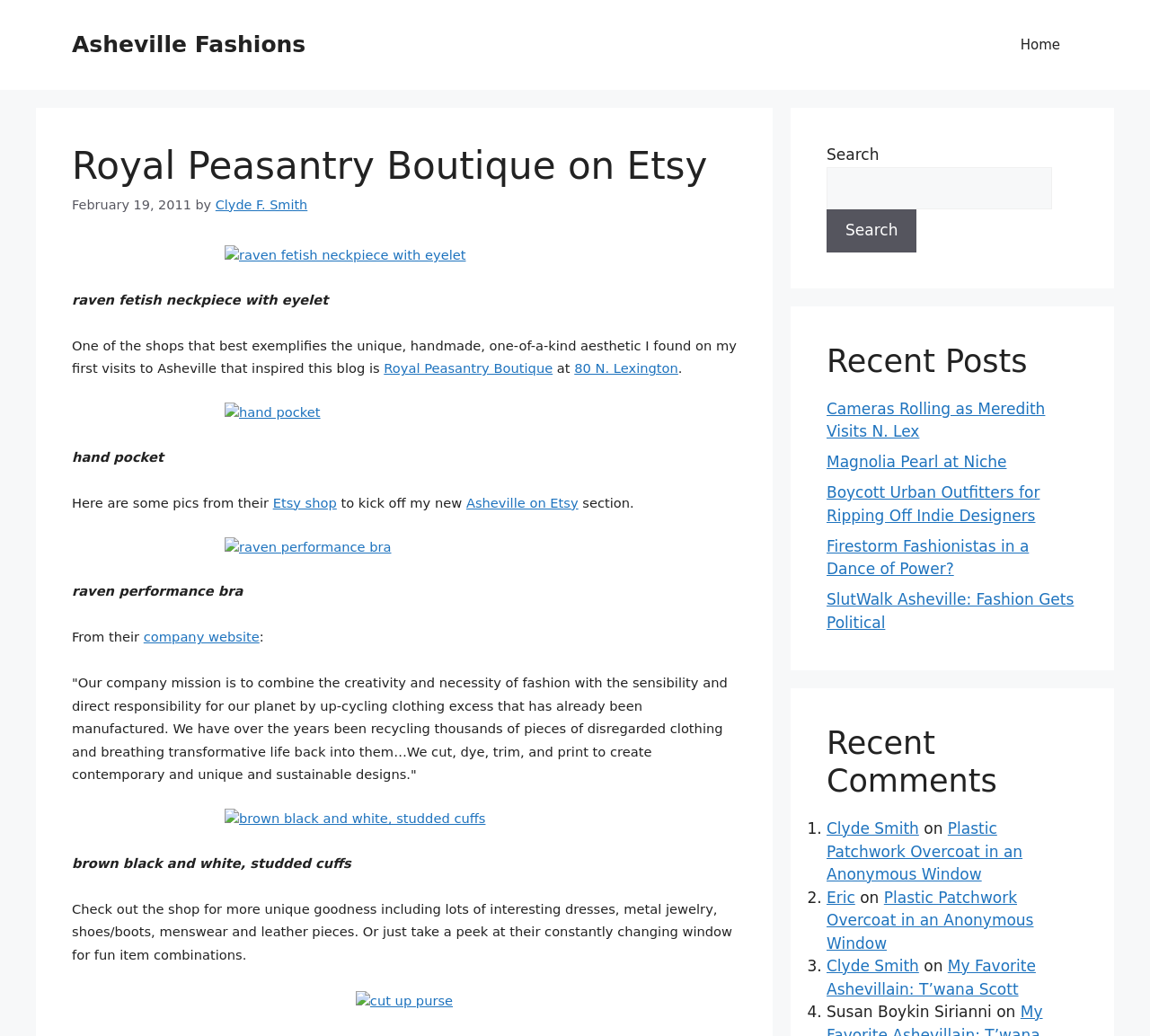Construct a comprehensive description capturing every detail on the webpage.

This webpage is about Royal Peasantry Boutique on Etsy, an Asheville fashion store. At the top, there is a banner with the site's name and a navigation menu with a "Home" link. Below the banner, there is a header section with the title "Royal Peasantry Boutique on Etsy" and a timestamp "February 19, 2011". 

The main content area is divided into sections. The first section features a link to "raven fetish neckpiece with eyelet" with an accompanying image. Below this, there is a paragraph of text describing the boutique and its unique aesthetic. This is followed by links to "Royal Peasantry Boutique" and "80 N. Lexington", which are likely the boutique's physical location.

The next section showcases images and links to various products, including a "hand pocket", "raven performance bra", "brown black and white, studded cuffs", and "cut up purse". Each product has a corresponding image and link.

Further down, there is a section with a quote from the boutique's company website, describing their mission to create sustainable and unique fashion designs.

The page also features a search bar and a "Recent Posts" section with links to several articles, including "Cameras Rolling as Meredith Visits N. Lex", "Magnolia Pearl at Niche", and "SlutWalk Asheville: Fashion Gets Political". Below this, there is a "Recent Comments" section with a list of comments, each with a link to the commenter's name and the article they commented on.

At the bottom of the page, there is a footer section with links to the site's author, Clyde F. Smith, and other articles.